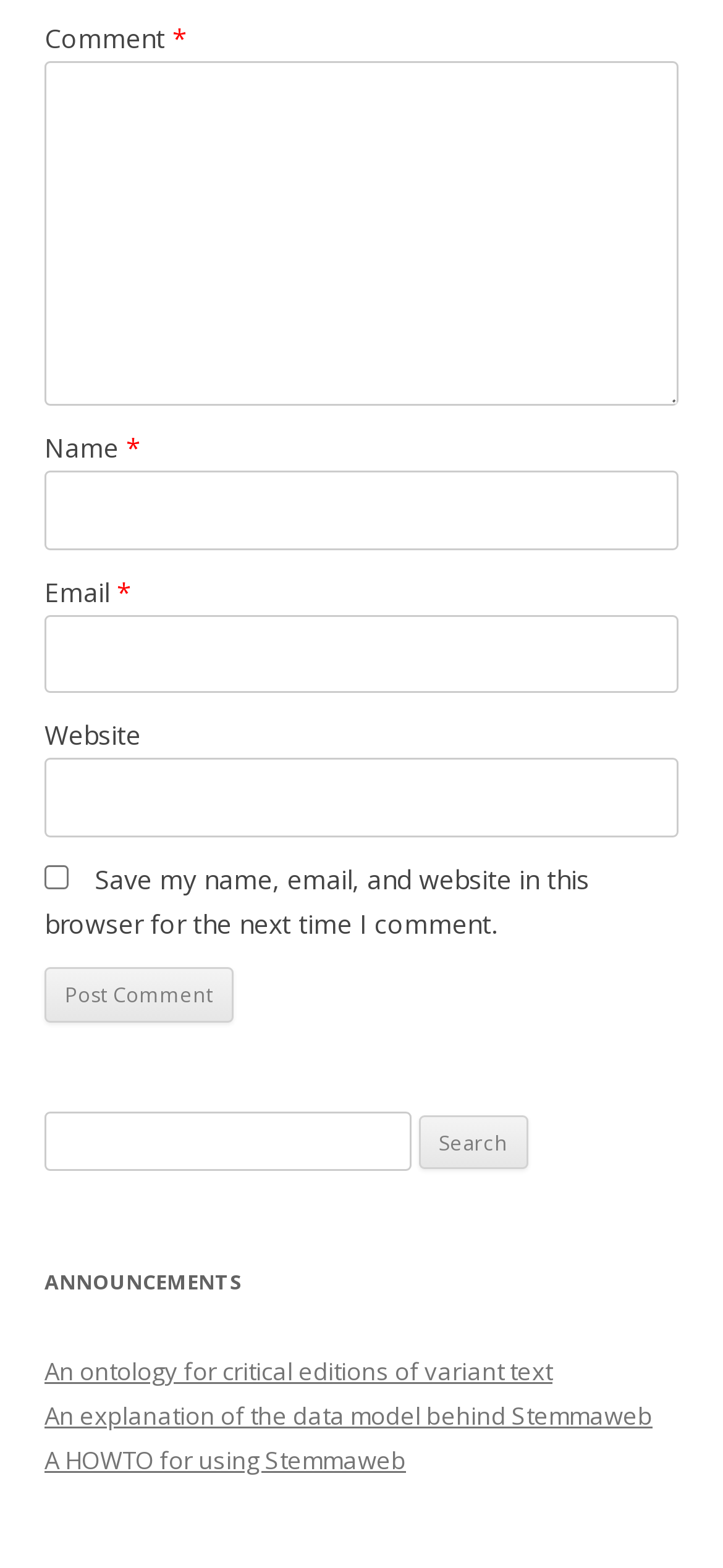Highlight the bounding box coordinates of the region I should click on to meet the following instruction: "Contact Francois Brill".

None